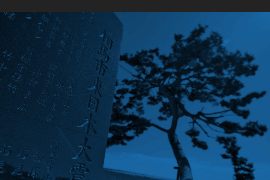Provide a brief response in the form of a single word or phrase:
What is the significance of the 13th anniversary mentioned?

3.11 earthquake and tsunami